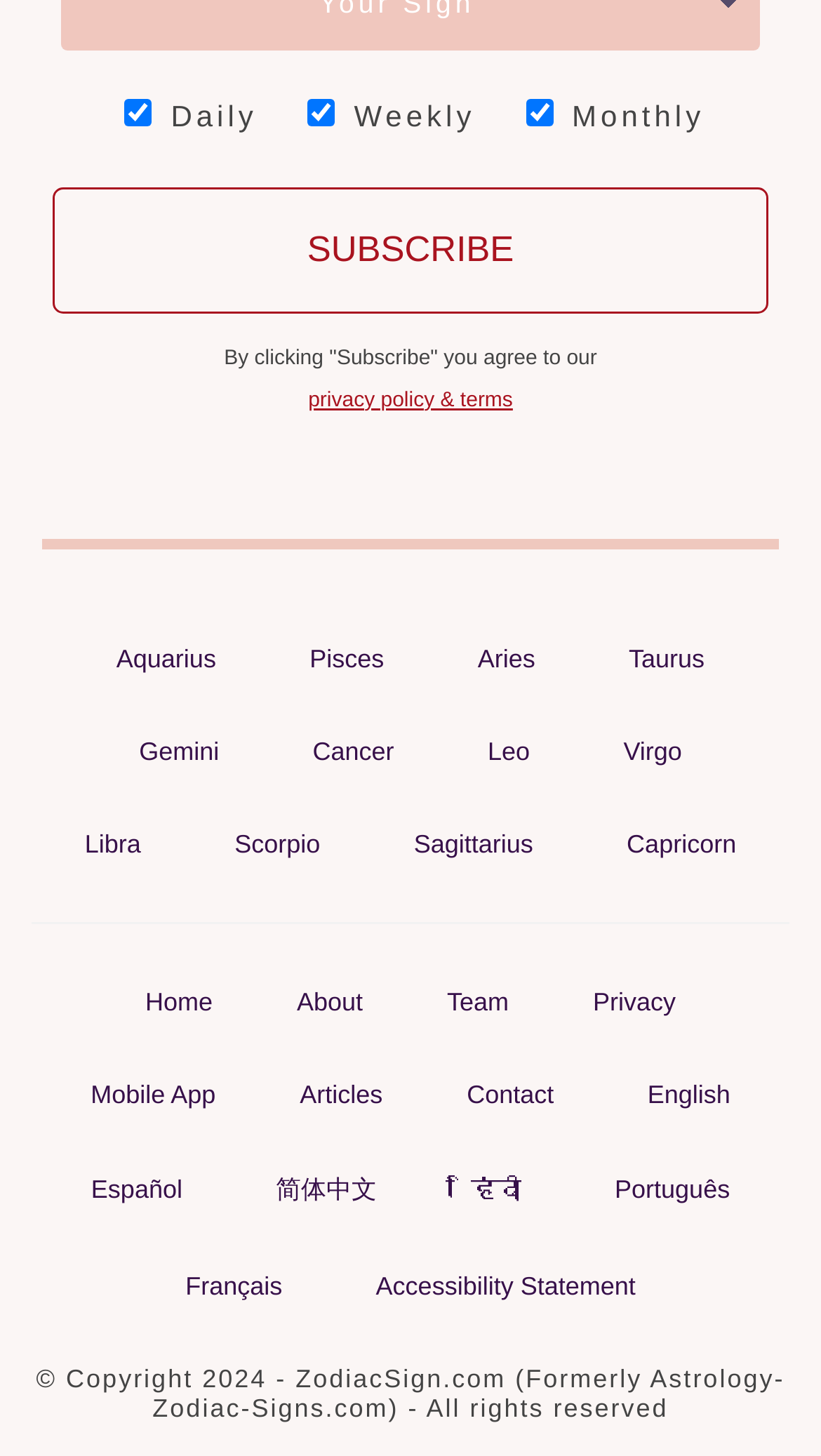Please examine the image and answer the question with a detailed explanation:
What is the purpose of the checkboxes?

The checkboxes labeled 'Daily', 'Weekly', and 'Monthly' are likely used to select the frequency of subscription or notification, allowing users to choose how often they want to receive updates.